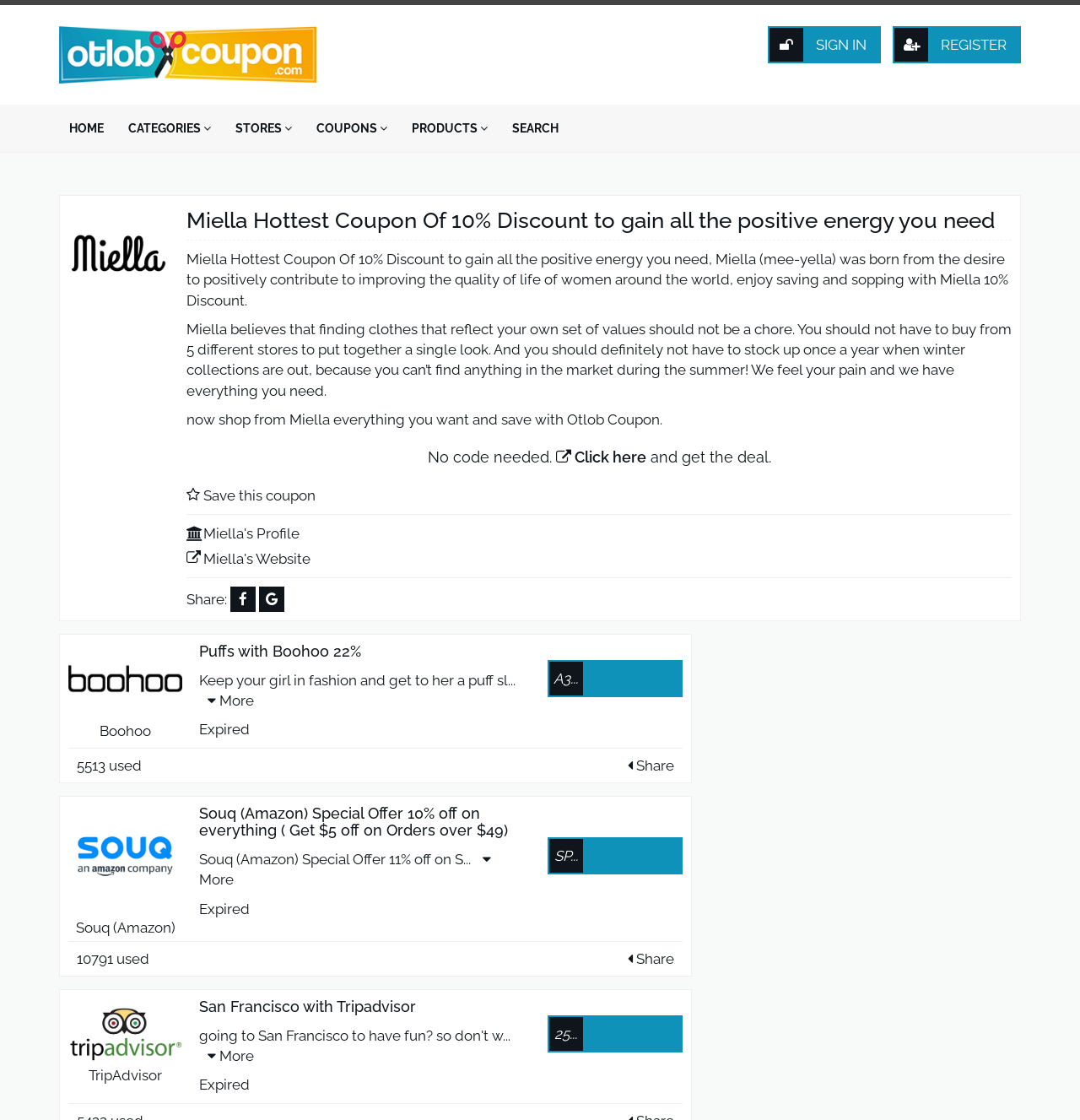Identify and provide the bounding box coordinates of the UI element described: "Save this coupon". The coordinates should be formatted as [left, top, right, bottom], with each number being a float between 0 and 1.

[0.188, 0.435, 0.292, 0.45]